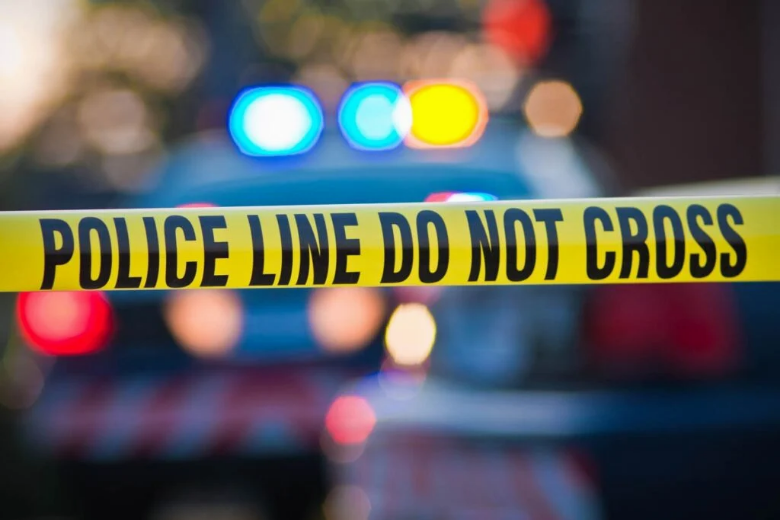Please give a concise answer to this question using a single word or phrase: 
What is the purpose of the yellow tape?

To signal the area is off-limits